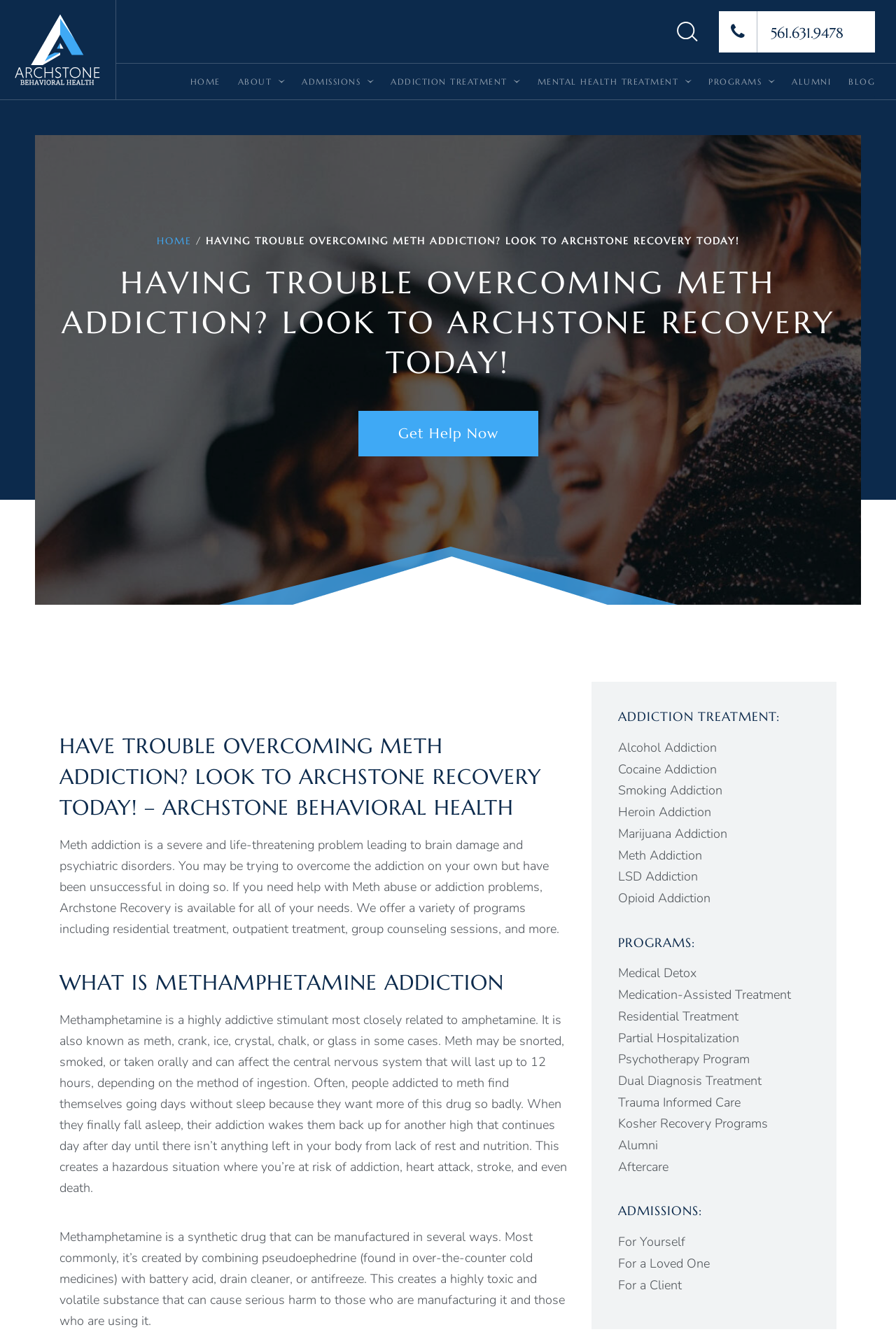Locate the bounding box coordinates of the area where you should click to accomplish the instruction: "go to HOME".

[0.212, 0.047, 0.246, 0.076]